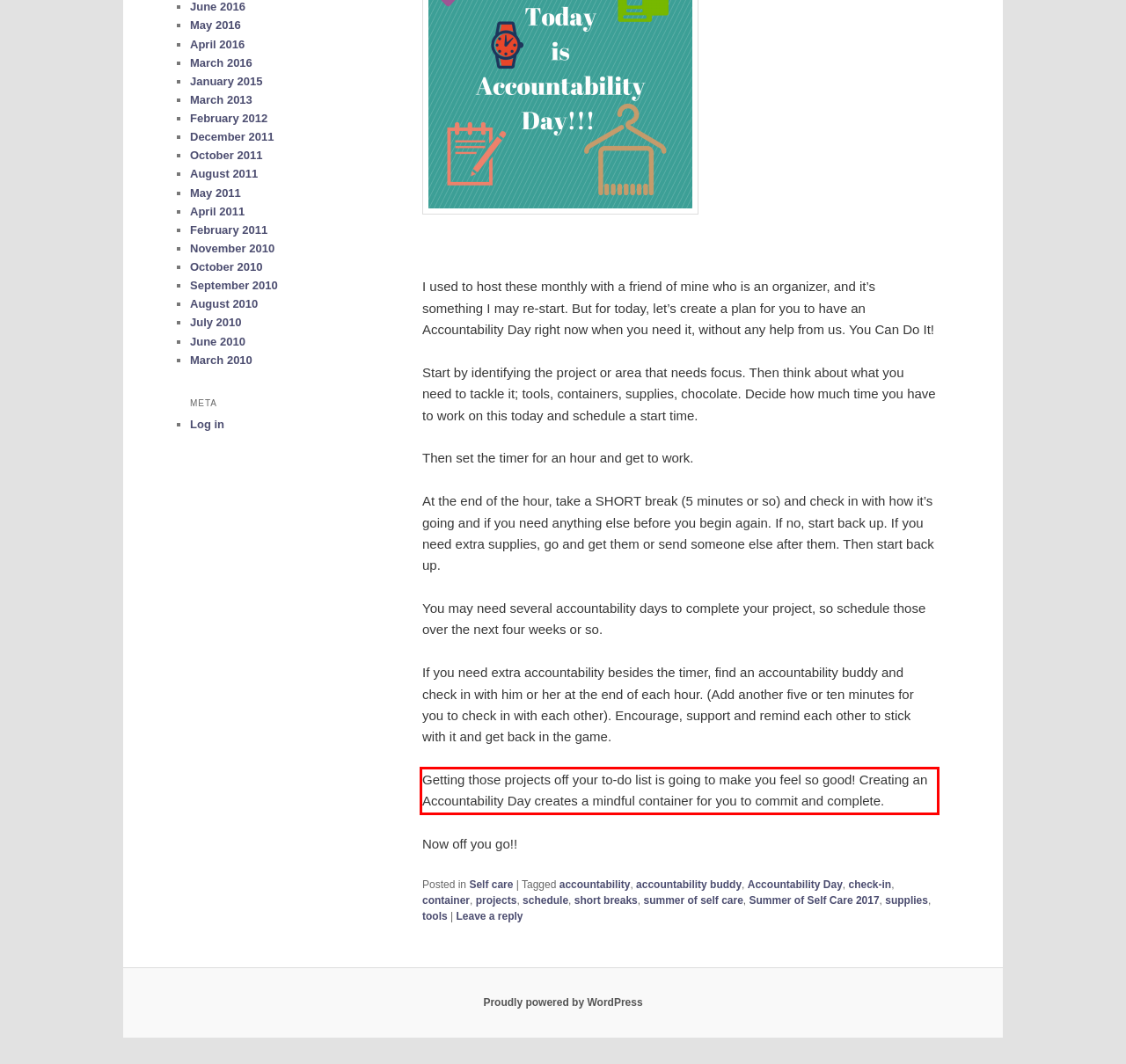You have a screenshot of a webpage with a red bounding box. Use OCR to generate the text contained within this red rectangle.

Getting those projects off your to-do list is going to make you feel so good! Creating an Accountability Day creates a mindful container for you to commit and complete.